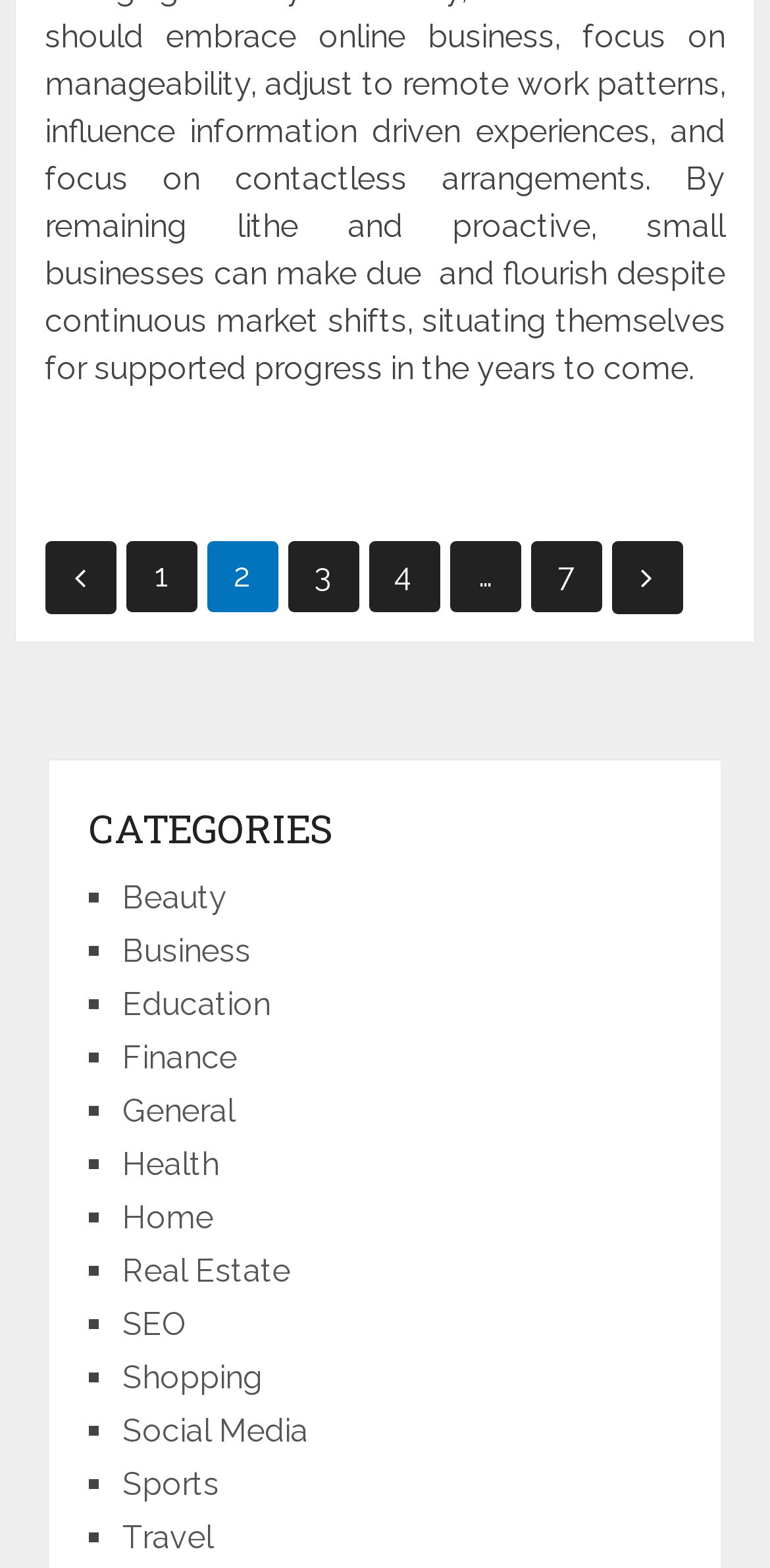What symbol is used as a list marker?
Look at the screenshot and respond with a single word or phrase.

■